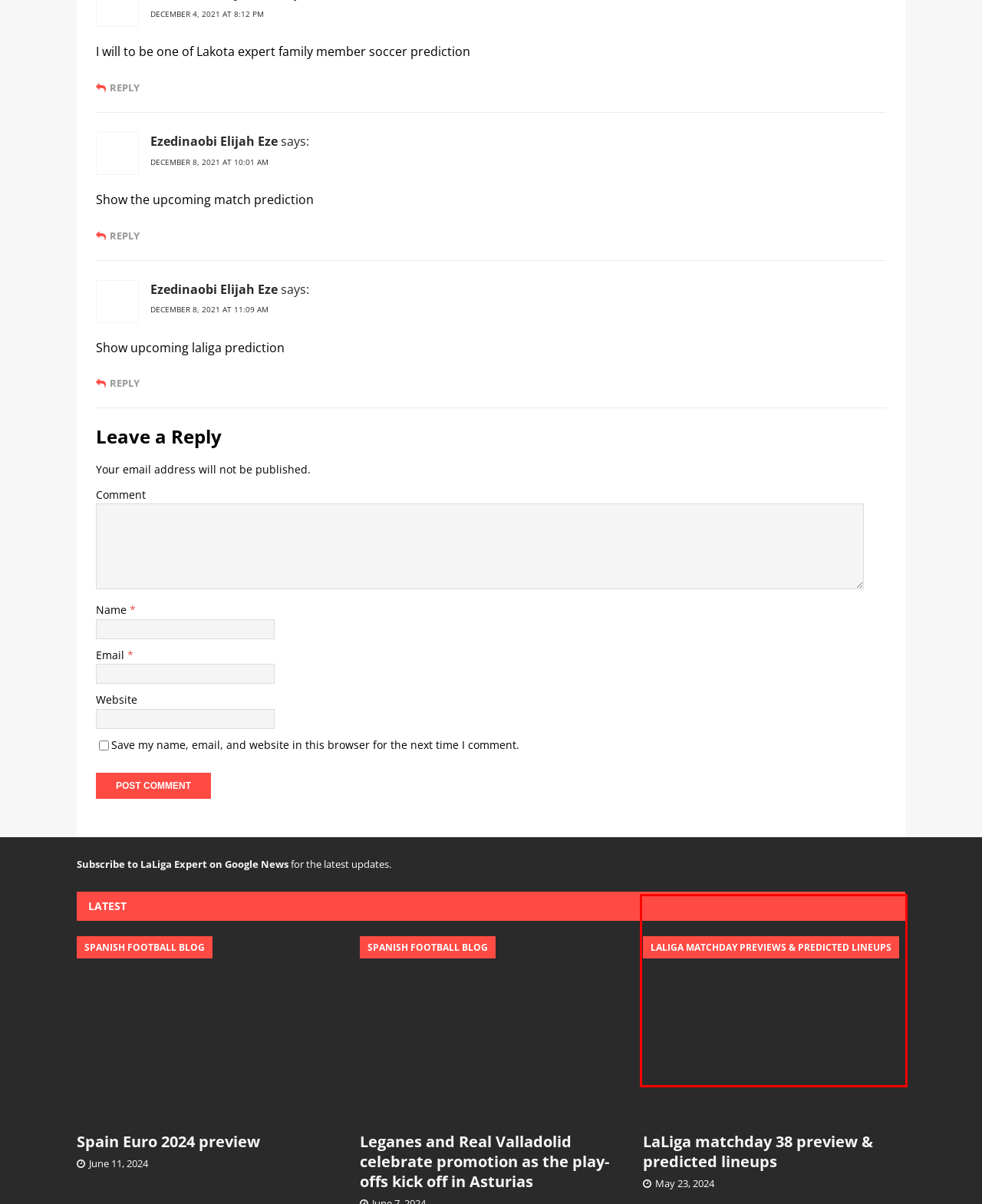You are given a screenshot of a webpage with a red rectangle bounding box around a UI element. Select the webpage description that best matches the new webpage after clicking the element in the bounding box. Here are the candidates:
A. June 2024 - LaLiga Expert
B. Cadiz Archives - LaLiga Expert
C. The tightest Pichichi race in a generation - A throwback to another era
D. Spanish Football Travel Guides - Region by Region
E. Get in Touch - LaLiga Expert
F. May 2024 - LaLiga Expert
G. LLE on the road in Santander - A resurgent Racing
H. LaLiga matchday 38 preview & predicted lineups - LaLiga Expert

H